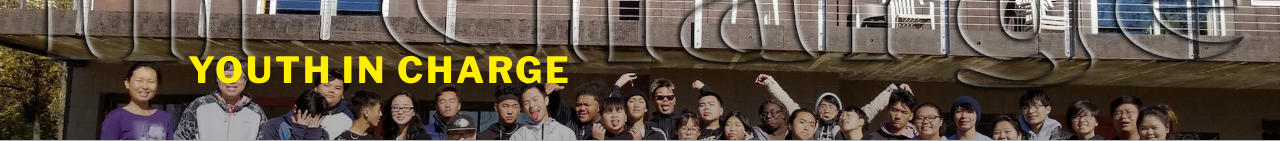Provide a comprehensive description of the image.

This vibrant image showcases a group of enthusiastic young individuals proudly standing together under a bold, yellow caption that reads "YOUTH IN CHARGE." The backdrop features a modern architectural structure, emphasizing a sense of community and empowerment. The diverse group displays joyful expressions and energetic poses, symbolizing collaboration and confidence as they engage in activities that contribute to personal and social development. This visual highlights the theme of youth leadership, showcasing the participants as active contributors to their community.